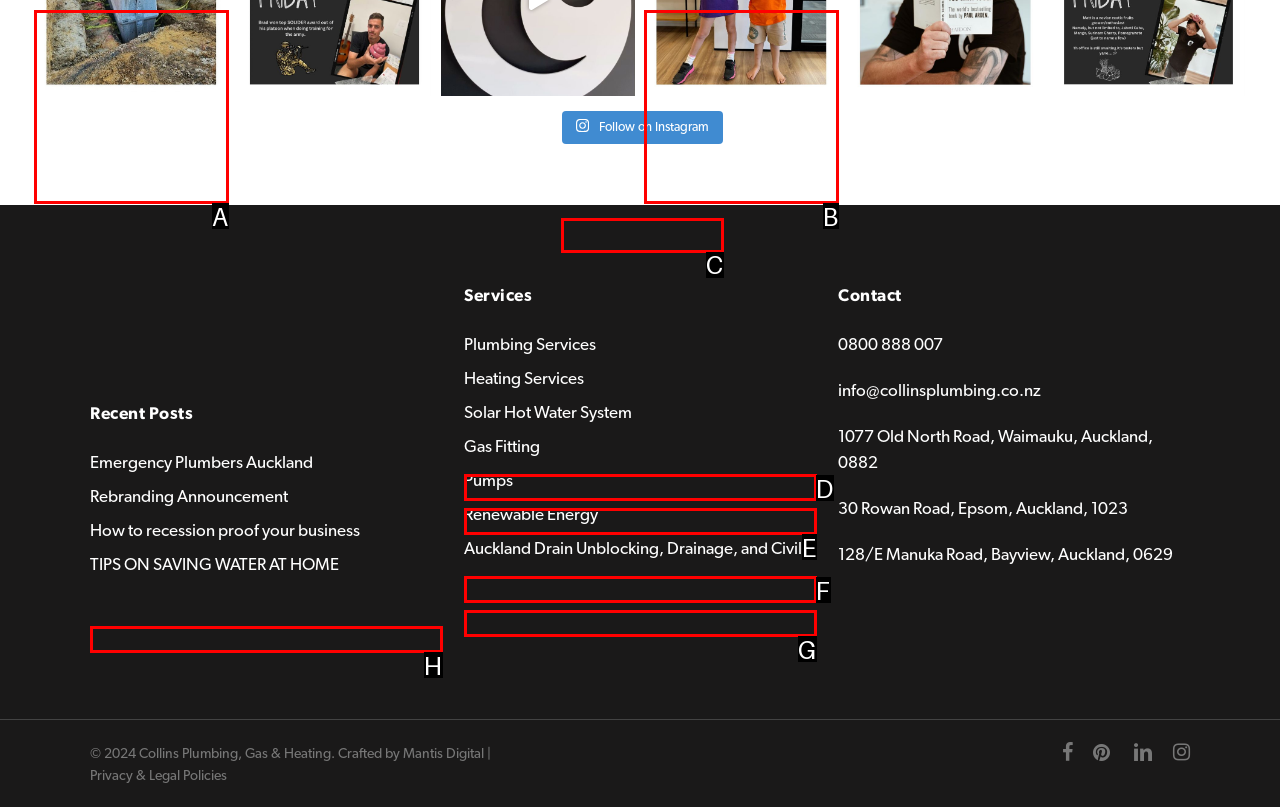Tell me which one HTML element best matches the description: Colours of Sheffield Answer with the option's letter from the given choices directly.

None